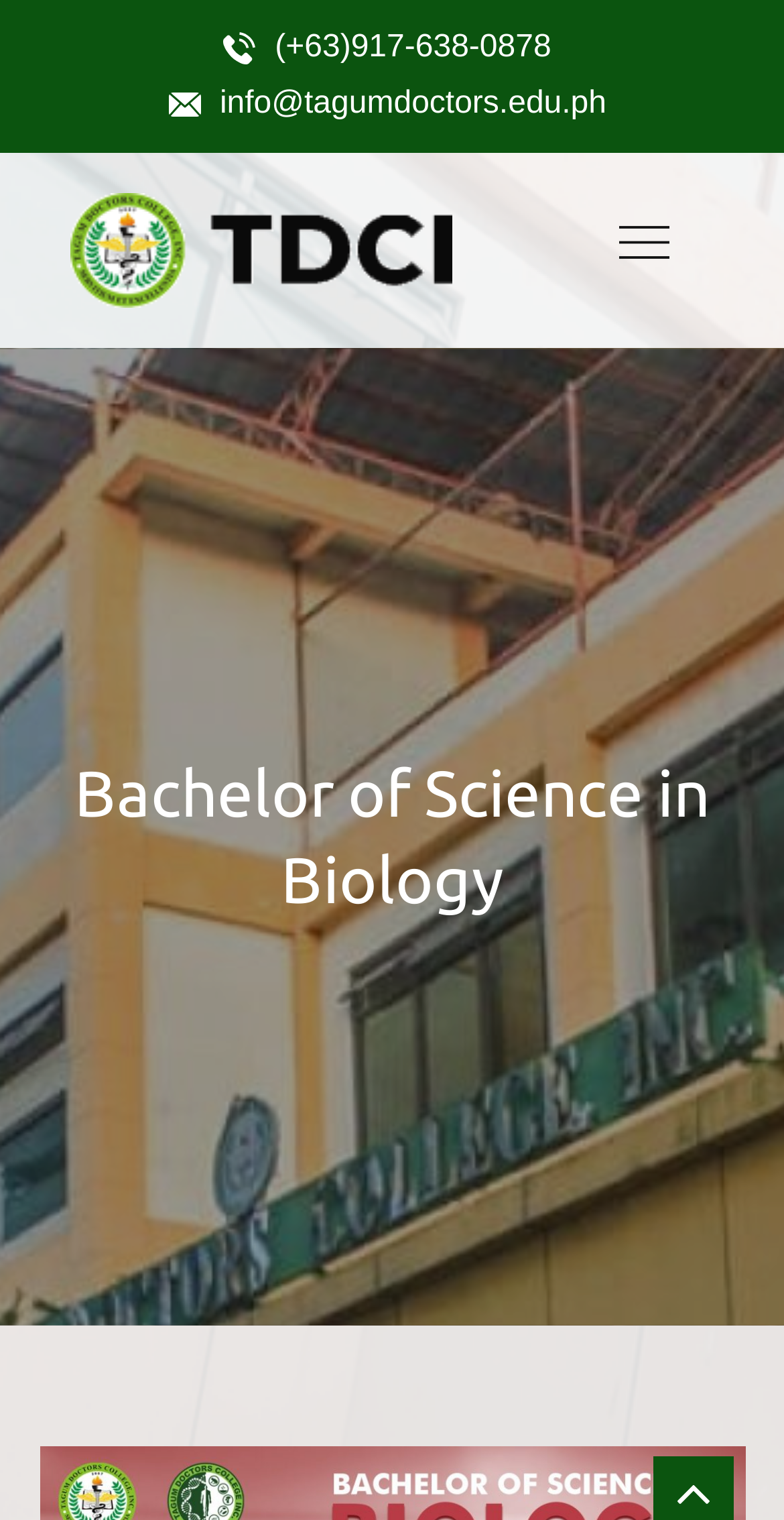What is the phone number on the webpage?
Give a detailed explanation using the information visible in the image.

I found the phone number by looking at the link element with the OCR text '+63)917-638-0878' and bounding box coordinates [0.285, 0.02, 0.703, 0.042].